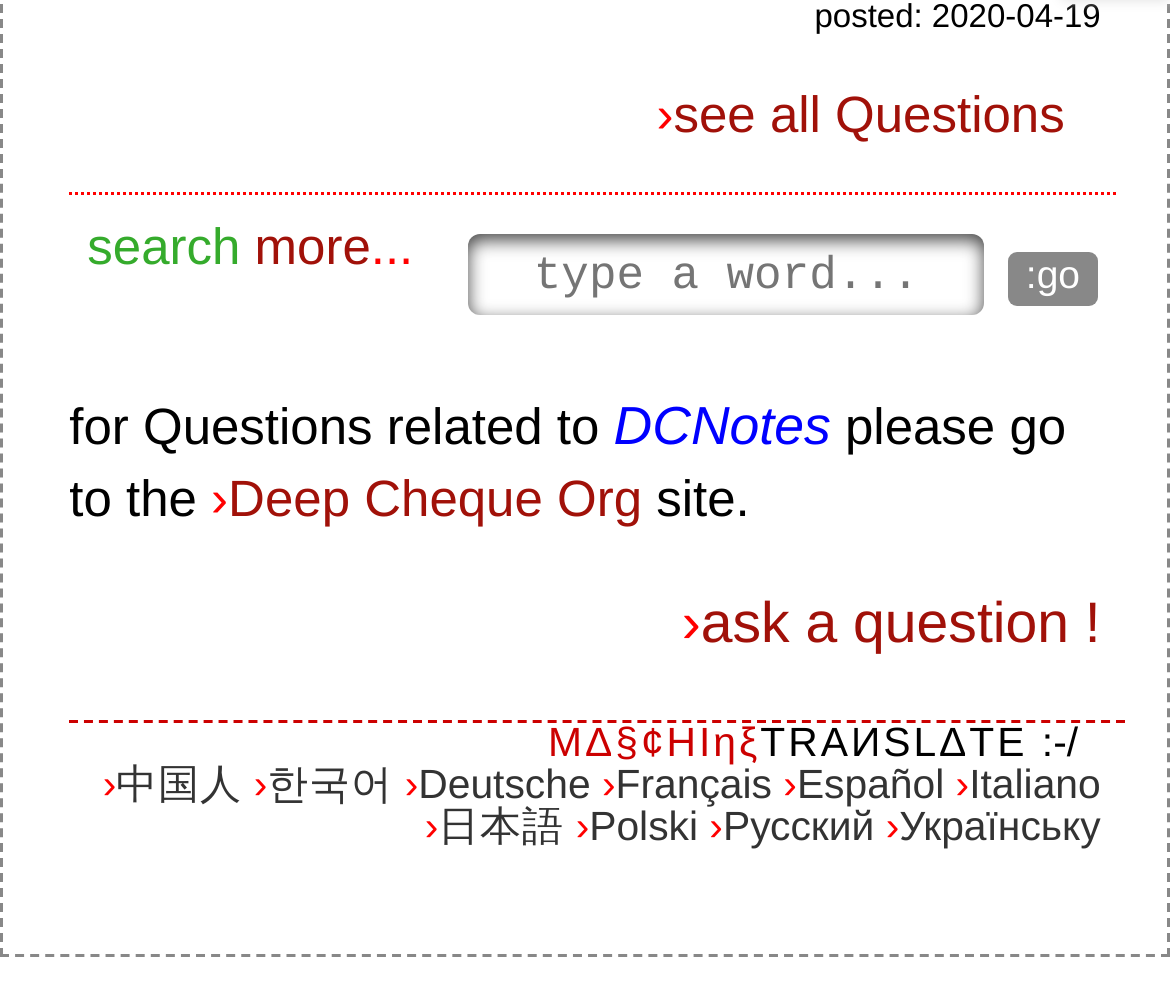What is the date posted?
Look at the image and respond with a one-word or short-phrase answer.

2020-04-19